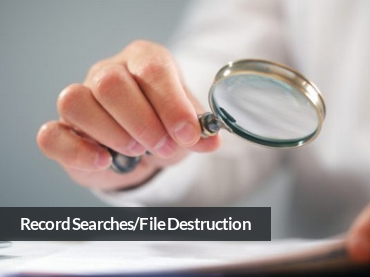Utilize the information from the image to answer the question in detail:
What is the background of the image?

The background of the image is blurred, which helps to focus the viewer's attention on the person and the magnifying glass, highlighting the meticulous examination of documents and records.